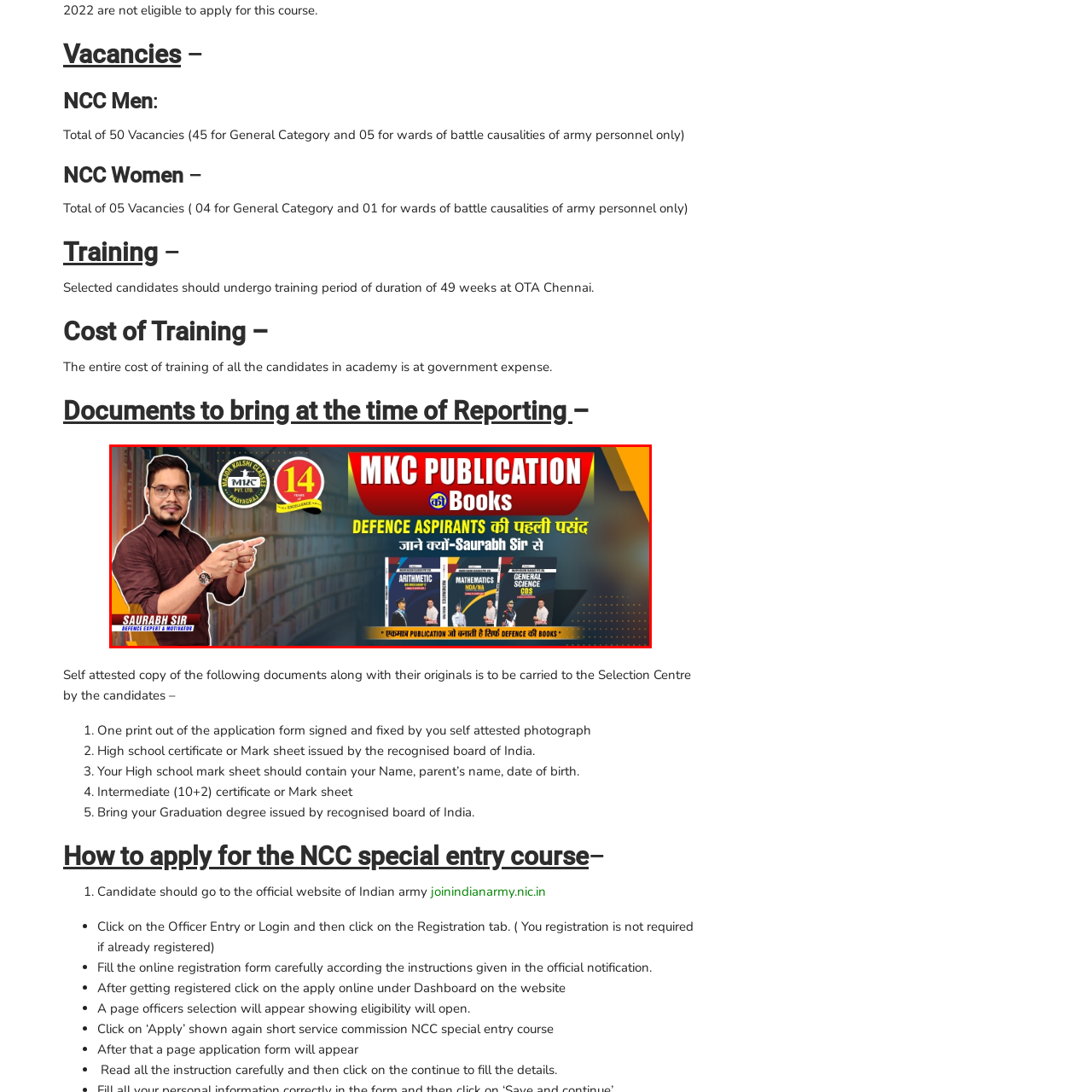Create a detailed narrative of the image inside the red-lined box.

The image promotes MKC Publication's educational resources specifically tailored for defense aspirants. It features Saurabh Sir, a noted defense expert and motivational speaker, who is depicted confidently gesturing as he introduces the series of books. The background includes a visually appealing arrangement of shelves filled with books, emphasizing a scholarly environment. Prominently displayed are titles like "Arithmetic," "Mathematics for NDA," and "General Science CDS," highlighting the focused subjects offered. The banner boldly announces "DEFENCE ASPIRANTS की पहली पसंद," asserting the publication’s reputation as a top choice among candidates preparing for defense exams. The design is vibrant, making clear the commitment to excellence in education for aspirants aiming for success in their military careers.